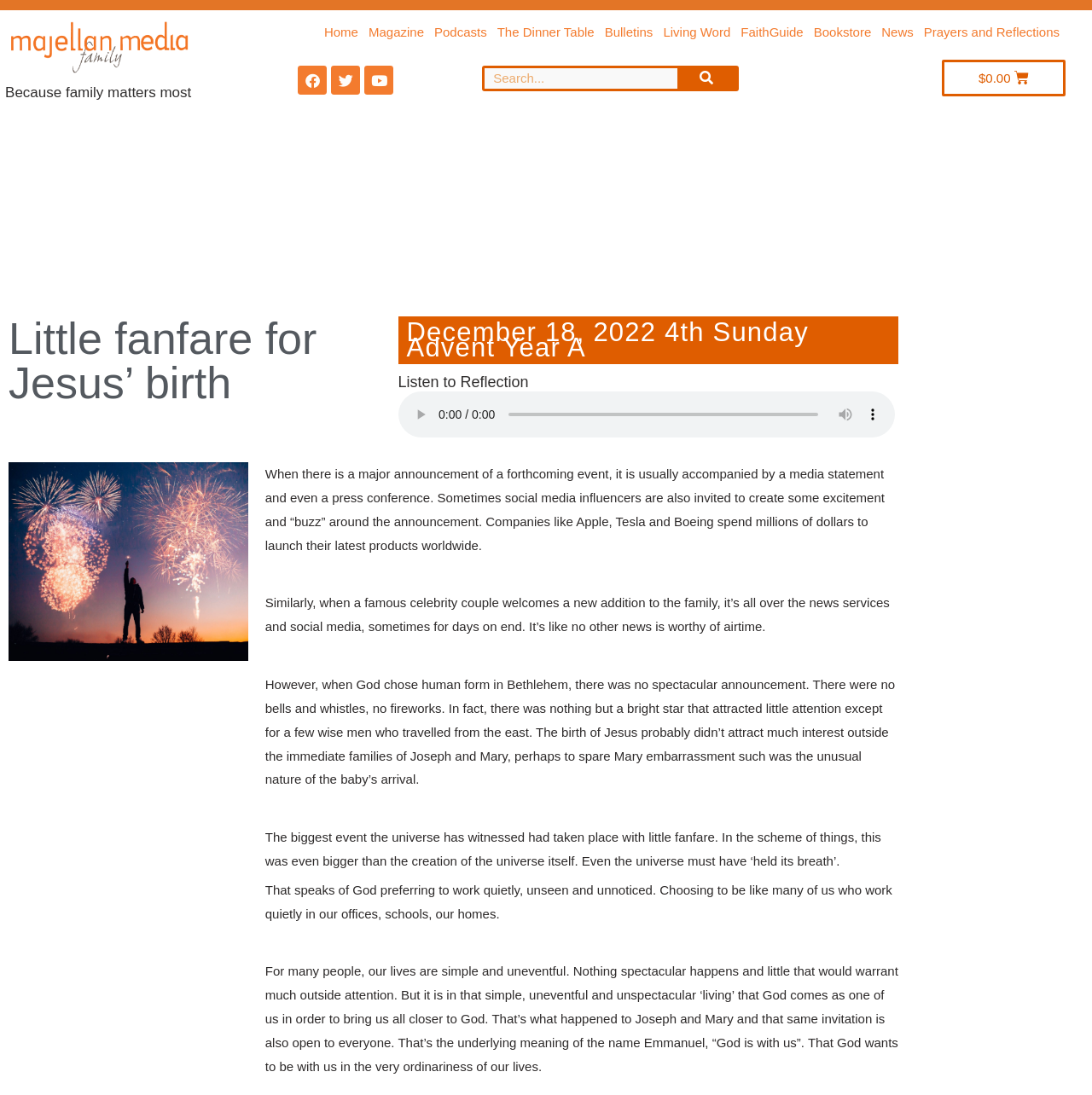Describe the webpage in detail, including text, images, and layout.

The webpage is about an article titled "Little fanfare for Jesus' birth" from Majellan Media. At the top left corner, there is a logo of Majellan Media, accompanied by a heading that reads "Because family matters most". 

Below the logo, there is a navigation menu with links to various sections of the website, including "Home", "Magazine", "Podcasts", and more. On the right side of the navigation menu, there are social media links to Facebook, Twitter, and Youtube, as well as a search bar with a search button.

The main content of the webpage is an article that discusses the birth of Jesus and how it was a quiet and uneventful event, unlike many major announcements and celebrity news that receive widespread attention. The article is divided into several paragraphs, with headings that break up the text.

On the right side of the article, there is a section with a heading that reads "Little fanfare for Jesus' birth" and a subheading that indicates the date and occasion of the article. Below this, there is a button to listen to a reflection, accompanied by audio controls, including a play button, a time scrubber, a mute button, and a button to show more media controls.

The article itself discusses how God chose to come into the world quietly, without fanfare, and how this reflects God's preference for working quietly and unseen. The author notes that many people's lives are simple and uneventful, but it is in this ordinariness that God comes to be with us, as indicated by the name Emmanuel, "God is with us".